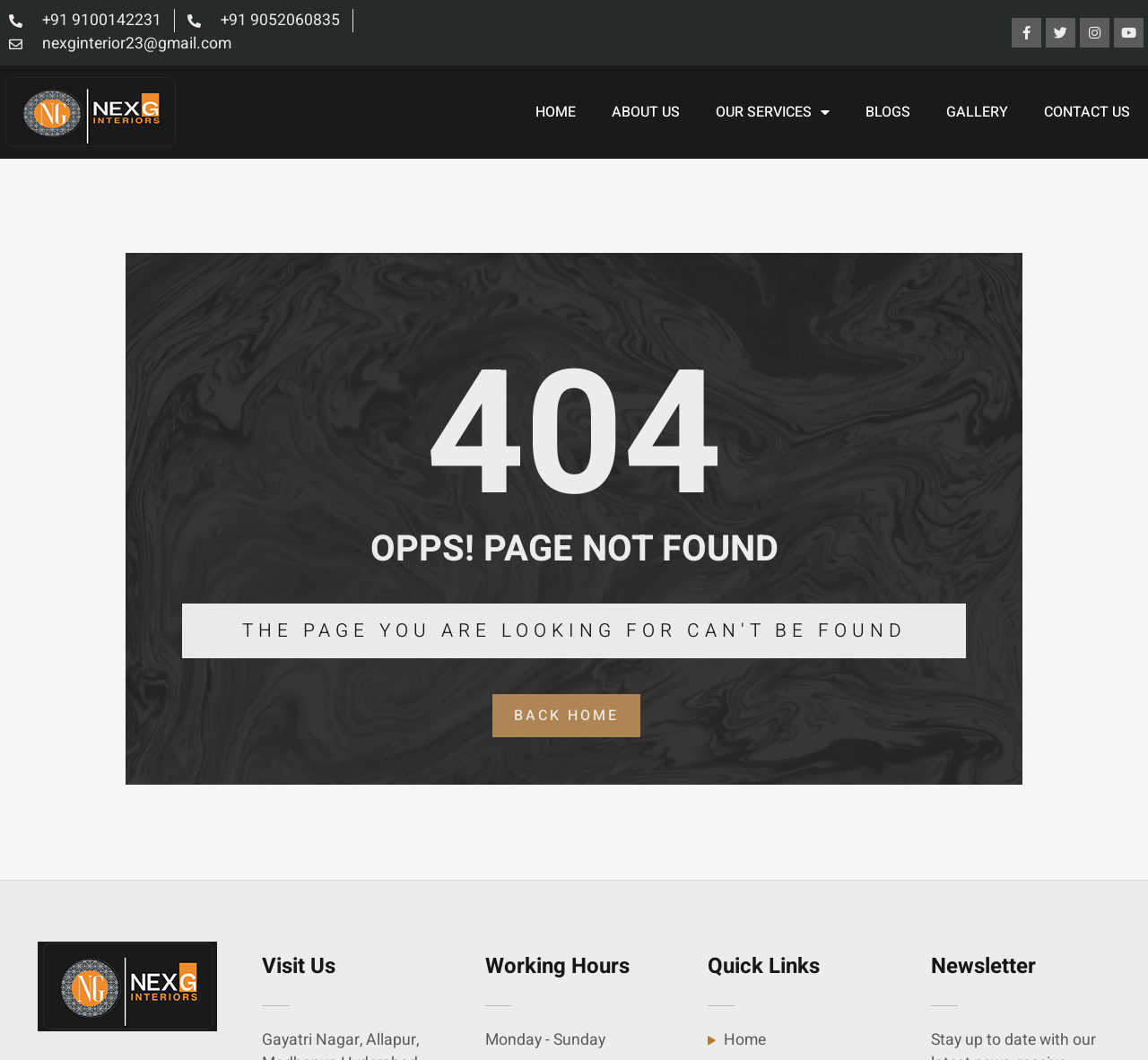Specify the bounding box coordinates of the area that needs to be clicked to achieve the following instruction: "Visit Facebook page".

[0.881, 0.017, 0.907, 0.045]